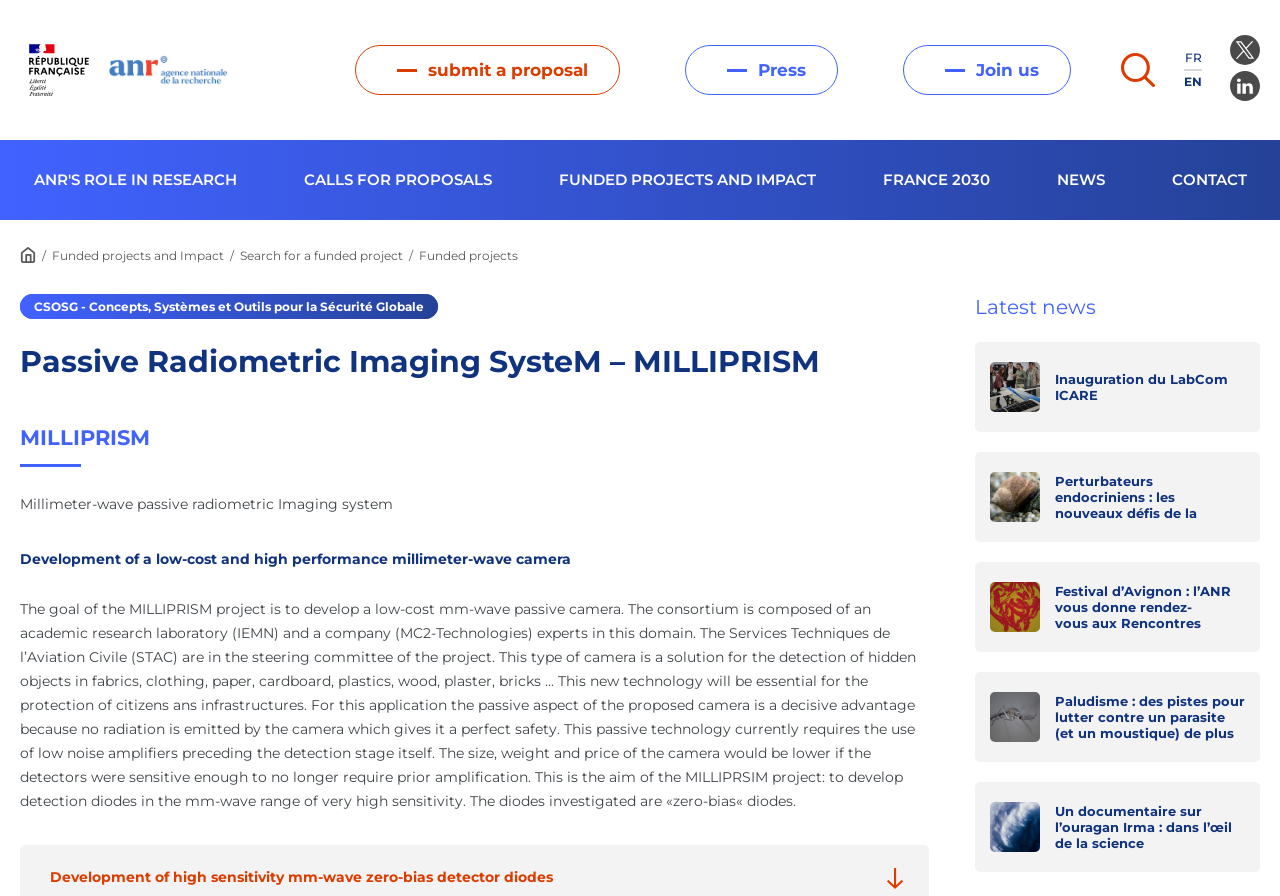Determine the bounding box coordinates for the region that must be clicked to execute the following instruction: "Read the latest news".

[0.762, 0.382, 0.984, 0.482]